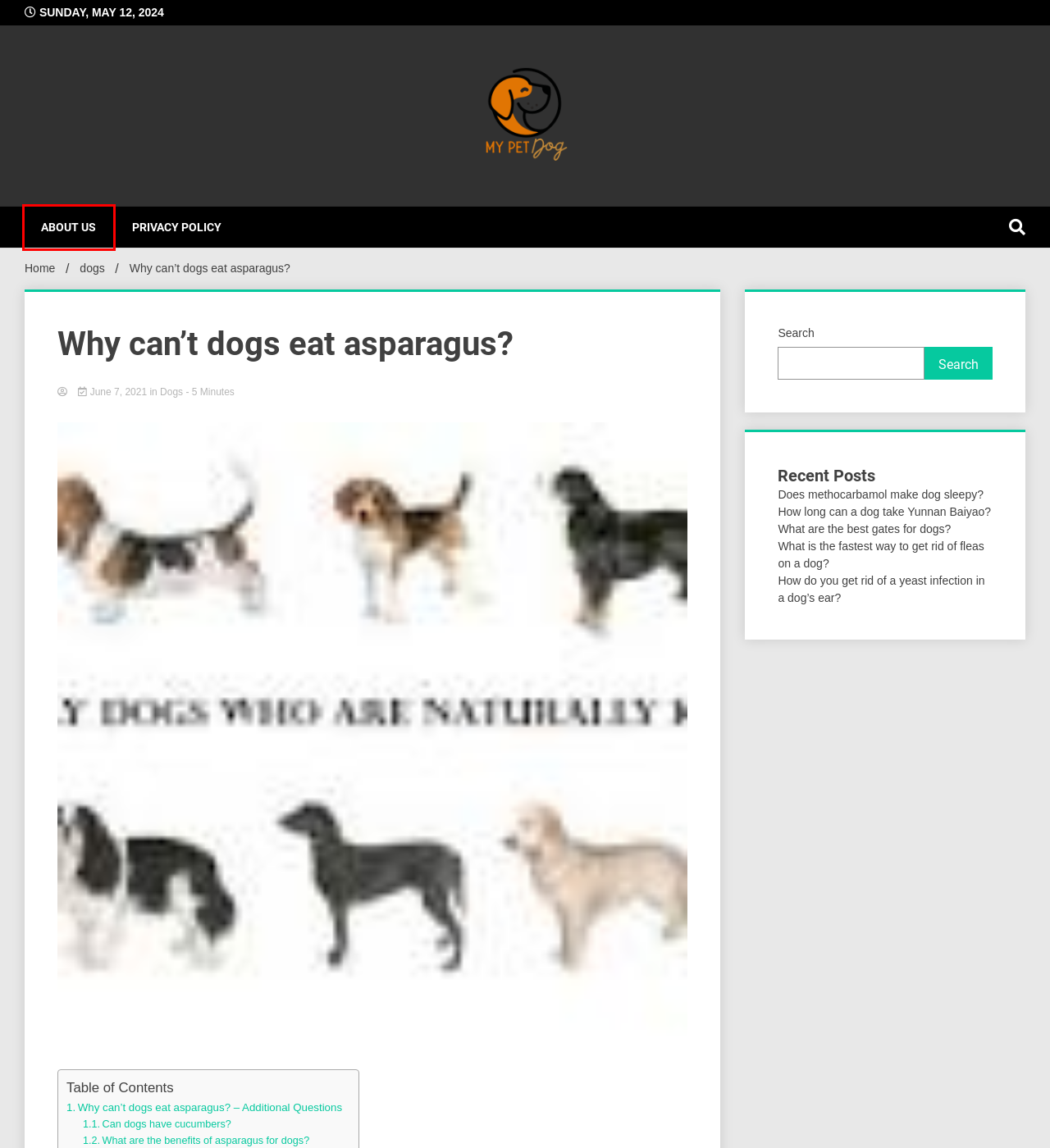Given a webpage screenshot with a UI element marked by a red bounding box, choose the description that best corresponds to the new webpage that will appear after clicking the element. The candidates are:
A. How long can a dog take Yunnan Baiyao? - My Pet Dog
B. Does methocarbamol make dog sleepy? - My Pet Dog
C. What is the fastest way to get rid of fleas on a dog? - My Pet Dog
D. About Us - My Pet Dog
E. My Pet Dog - Your Favorite Online Dog Resource
F. What are the best gates for dogs? - My Pet Dog
G. Privacy Policy - My Pet Dog
H. How do you get rid of a yeast infection in a dog's ear? - My Pet Dog

D